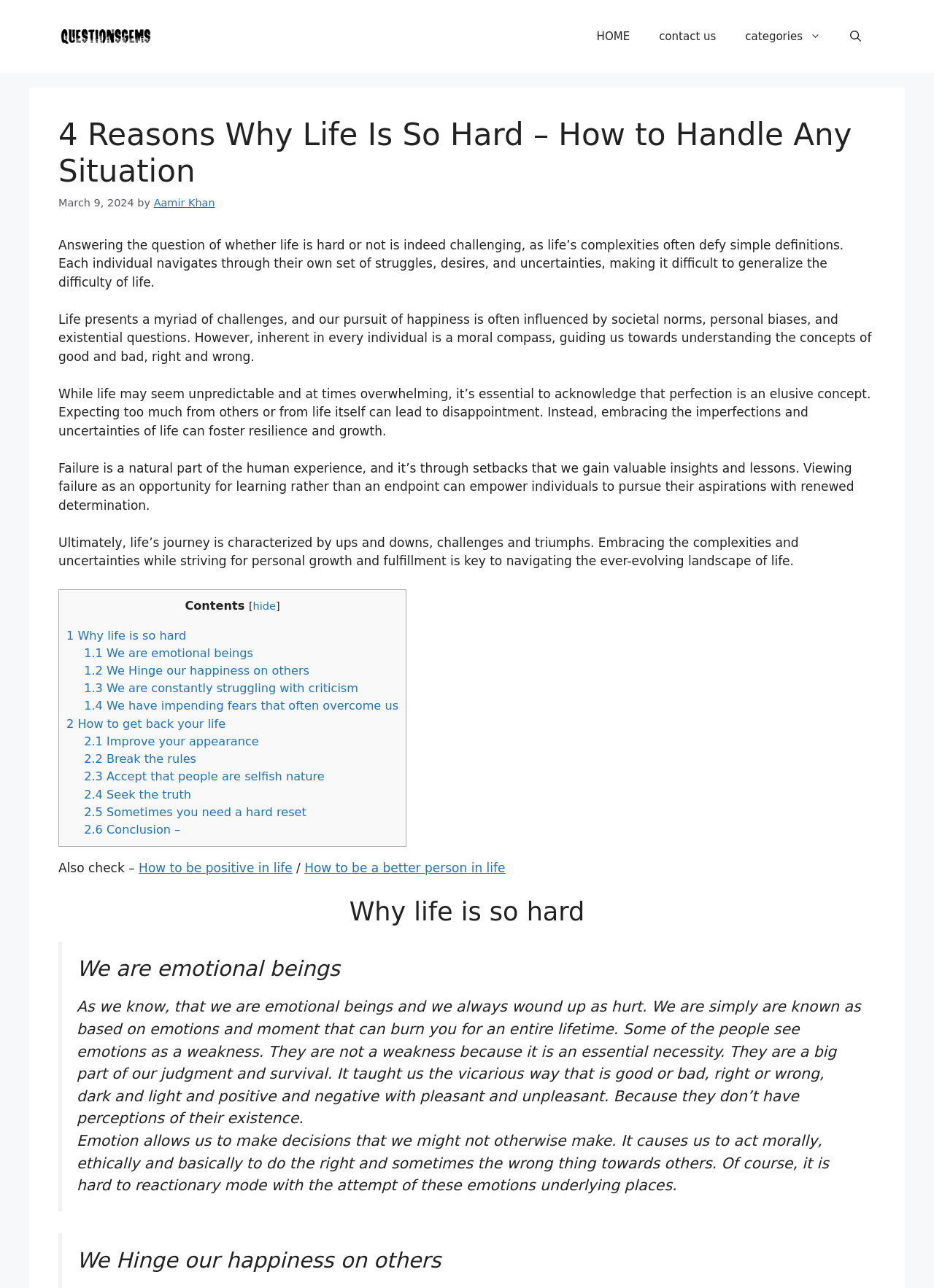Determine the bounding box coordinates of the clickable element to complete this instruction: "Check the 'categories' page". Provide the coordinates in the format of four float numbers between 0 and 1, [left, top, right, bottom].

[0.782, 0.011, 0.895, 0.045]